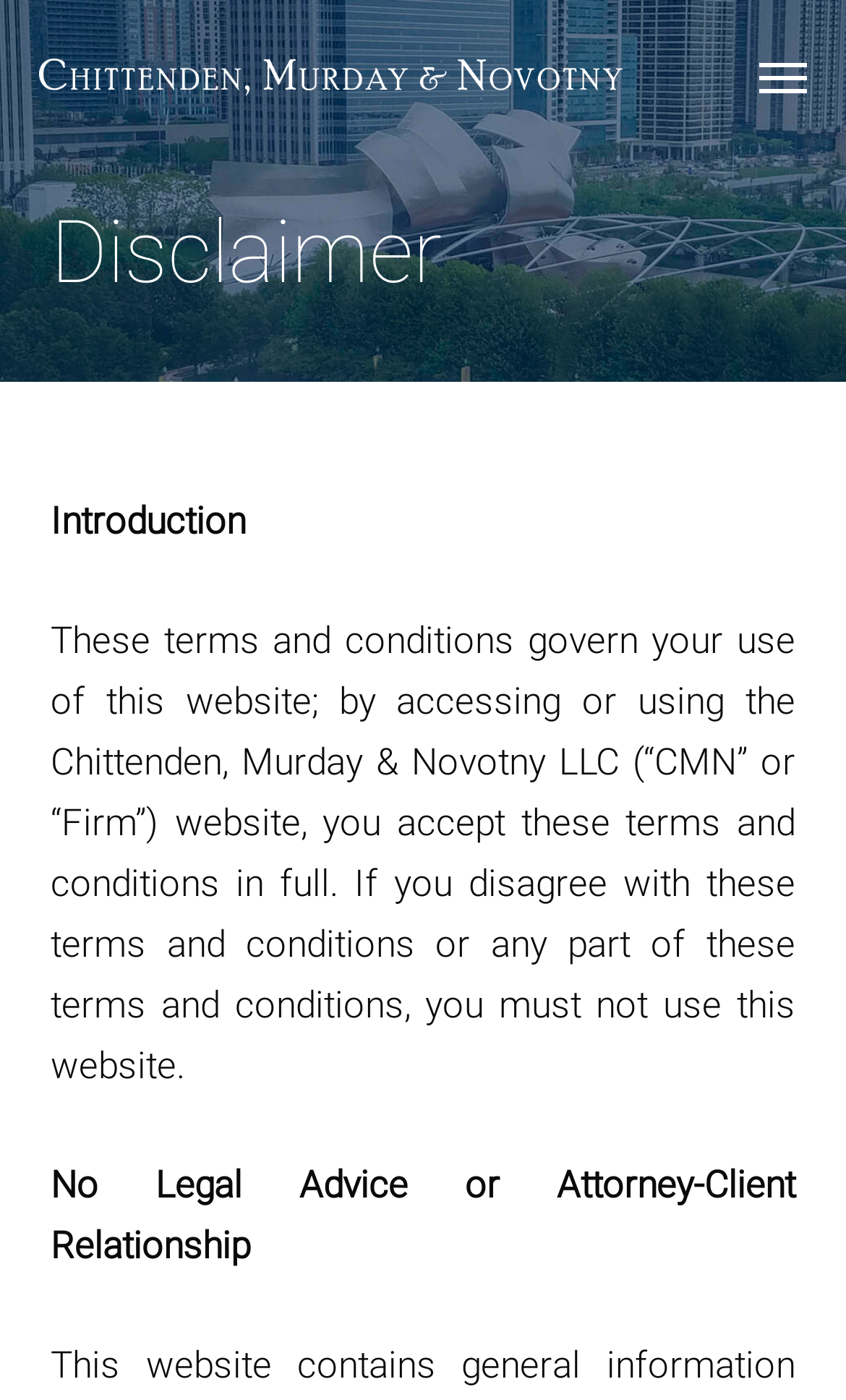Can you look at the image and give a comprehensive answer to the question:
What is the position of the navigation menu button?

The navigation menu button is located in the top-right corner of the webpage, as indicated by its bounding box coordinates [0.897, 0.04, 0.954, 0.071].